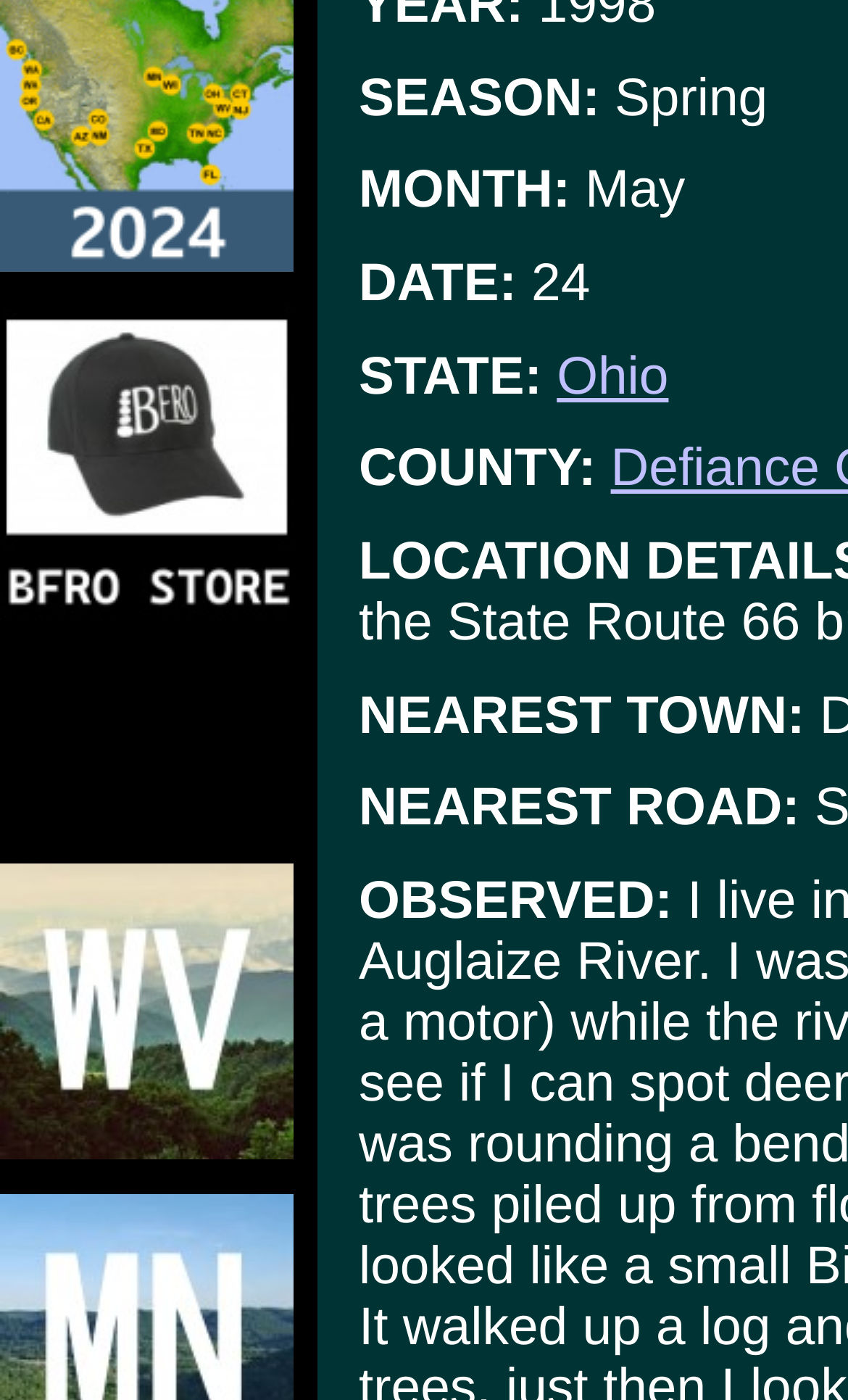Using the provided element description, identify the bounding box coordinates as (top-left x, top-left y, bottom-right x, bottom-right y). Ensure all values are between 0 and 1. Description: Ohio

[0.657, 0.248, 0.788, 0.29]